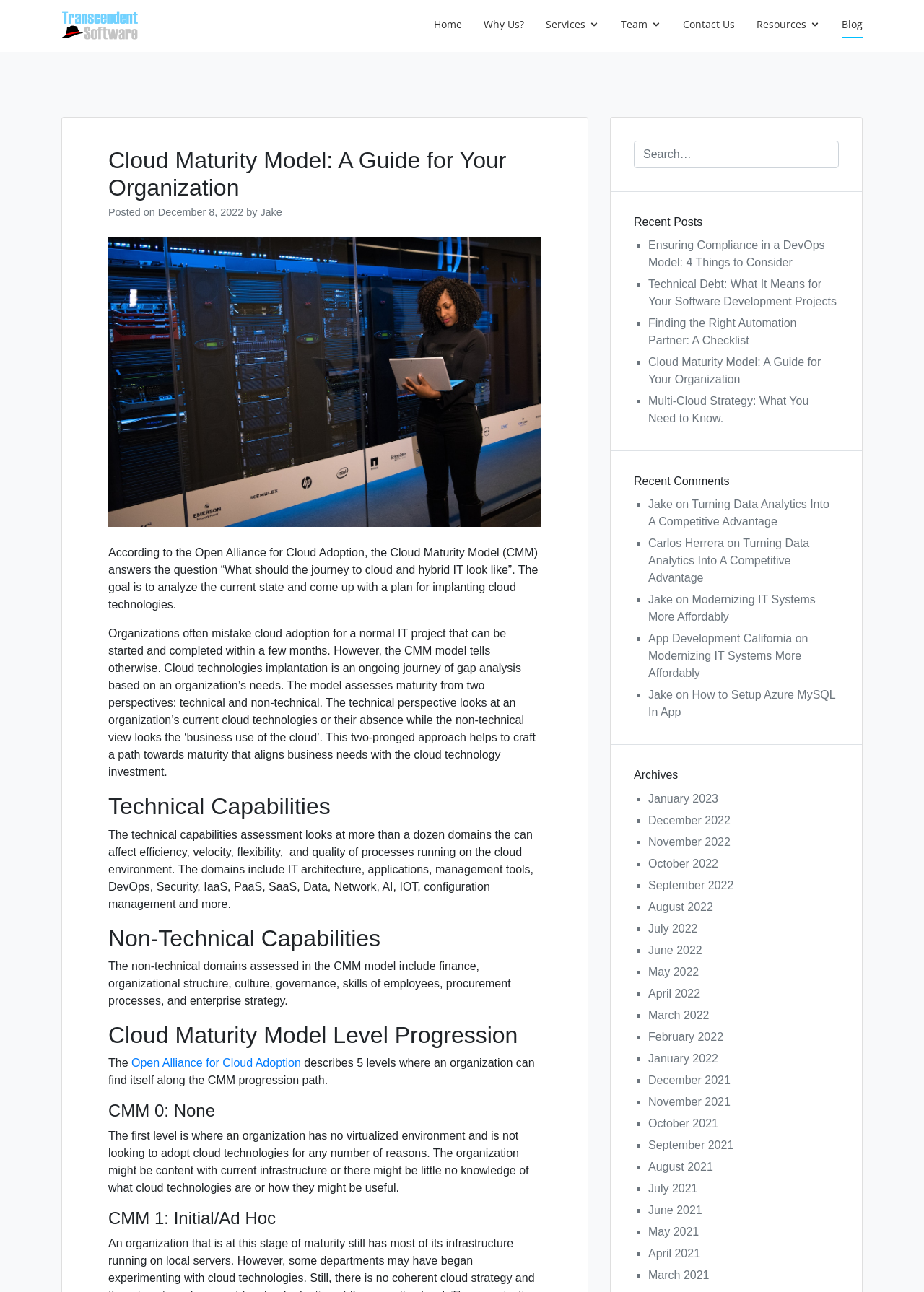What is the name of the organization that describes the 5 levels of the Cloud Maturity Model?
Look at the screenshot and give a one-word or phrase answer.

Open Alliance for Cloud Adoption